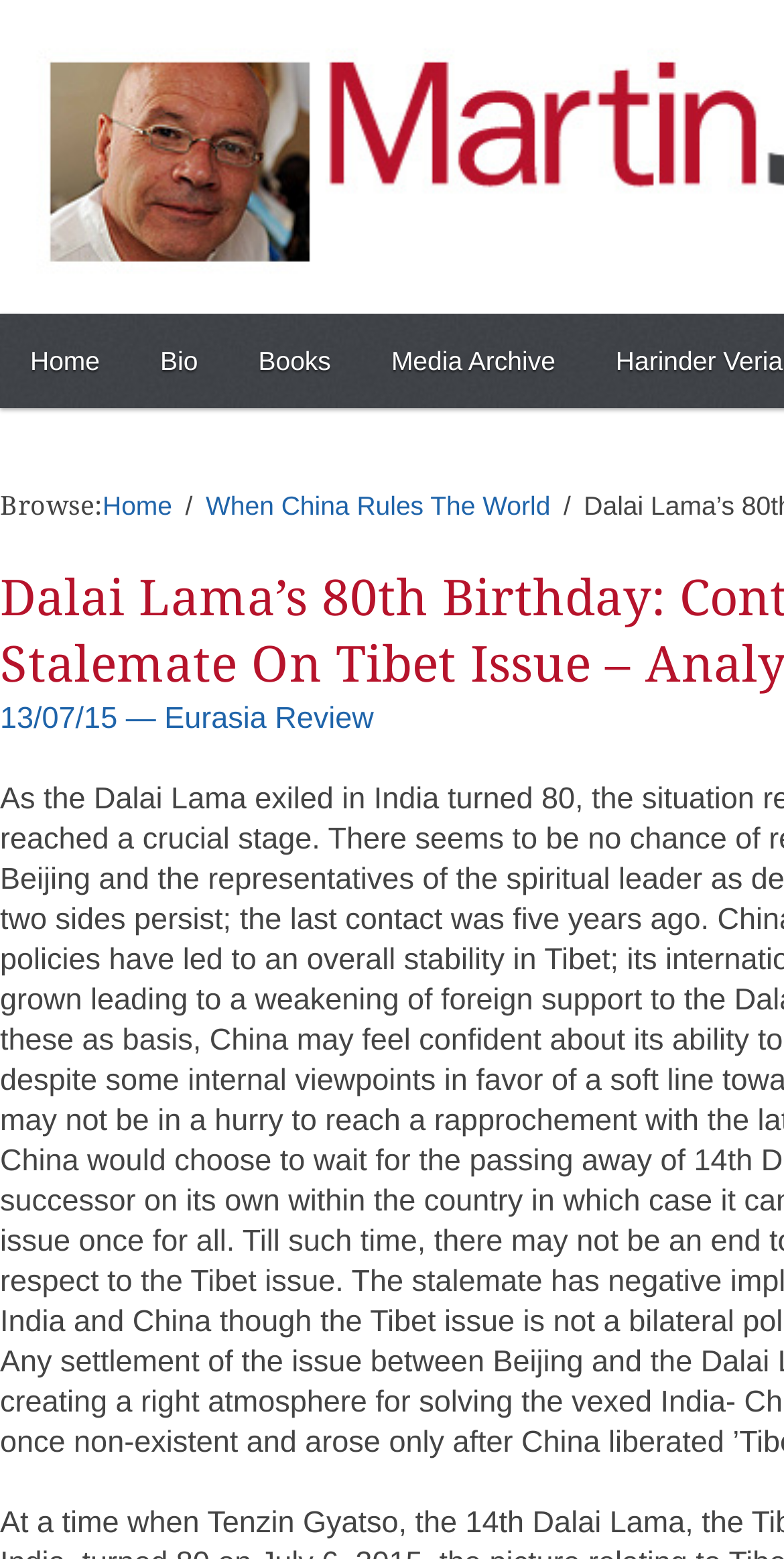How many navigation links are at the top?
Can you give a detailed and elaborate answer to the question?

I counted the number of links at the top of the webpage, which are 'Home', 'Bio', 'Books', and 'Media Archive', so there are 4 navigation links.